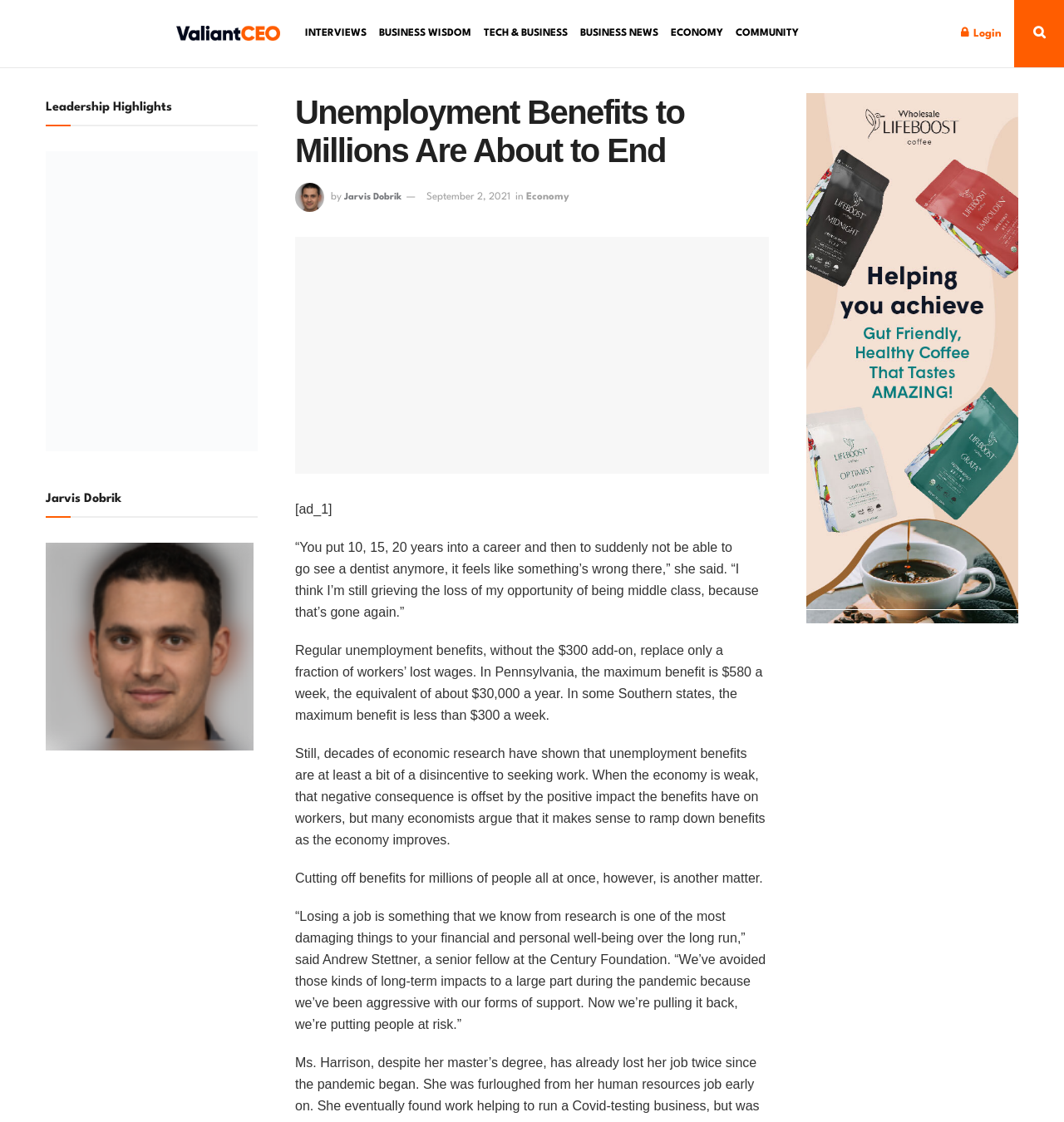Present a detailed account of what is displayed on the webpage.

The webpage appears to be a news article from ValiantCEO, with a focus on unemployment benefits. At the top of the page, there is a logo and a navigation menu with links to various sections, including INTERVIEWS, BUSINESS WISDOM, TECH & BUSINESS, BUSINESS NEWS, ECONOMY, and COMMUNITY. On the top right, there is a login button and a search icon.

The main article is titled "Unemployment Benefits to Millions Are About to End" and is accompanied by an image of Jarvis Dobrik, the author of the article. Below the title, there is a brief description of the article, including the date and category. The article itself is divided into several paragraphs, discussing the impact of ending unemployment benefits on millions of people.

To the right of the article, there is a section titled "Leadership Highlights" with a heading and an image. The article also includes several quotes from individuals, including a woman who is grieving the loss of her middle-class status and Andrew Stettner, a senior fellow at the Century Foundation, who discusses the risks of pulling back support during the pandemic.

Overall, the webpage is well-organized, with a clear hierarchy of elements and a focus on presenting the news article in a readable format.